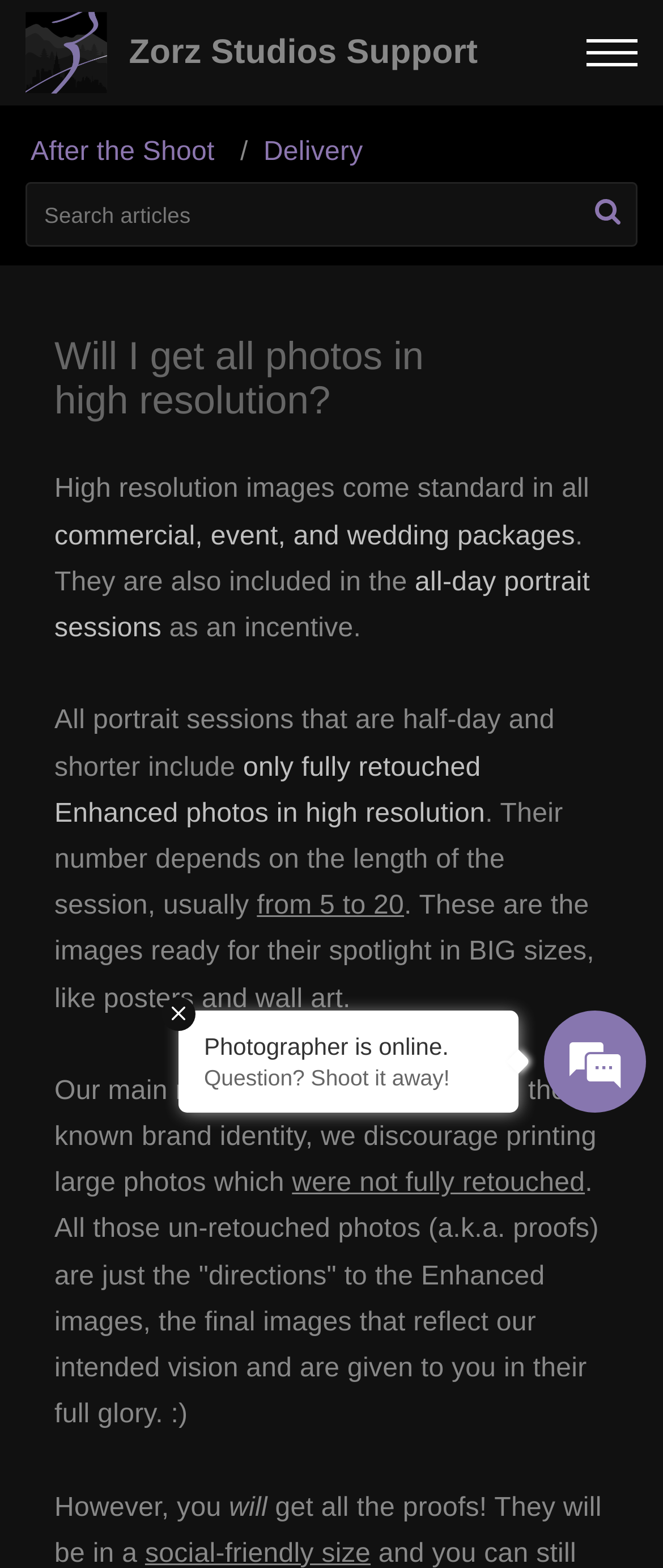Given the following UI element description: "snow removal north Vancouver", find the bounding box coordinates in the webpage screenshot.

None